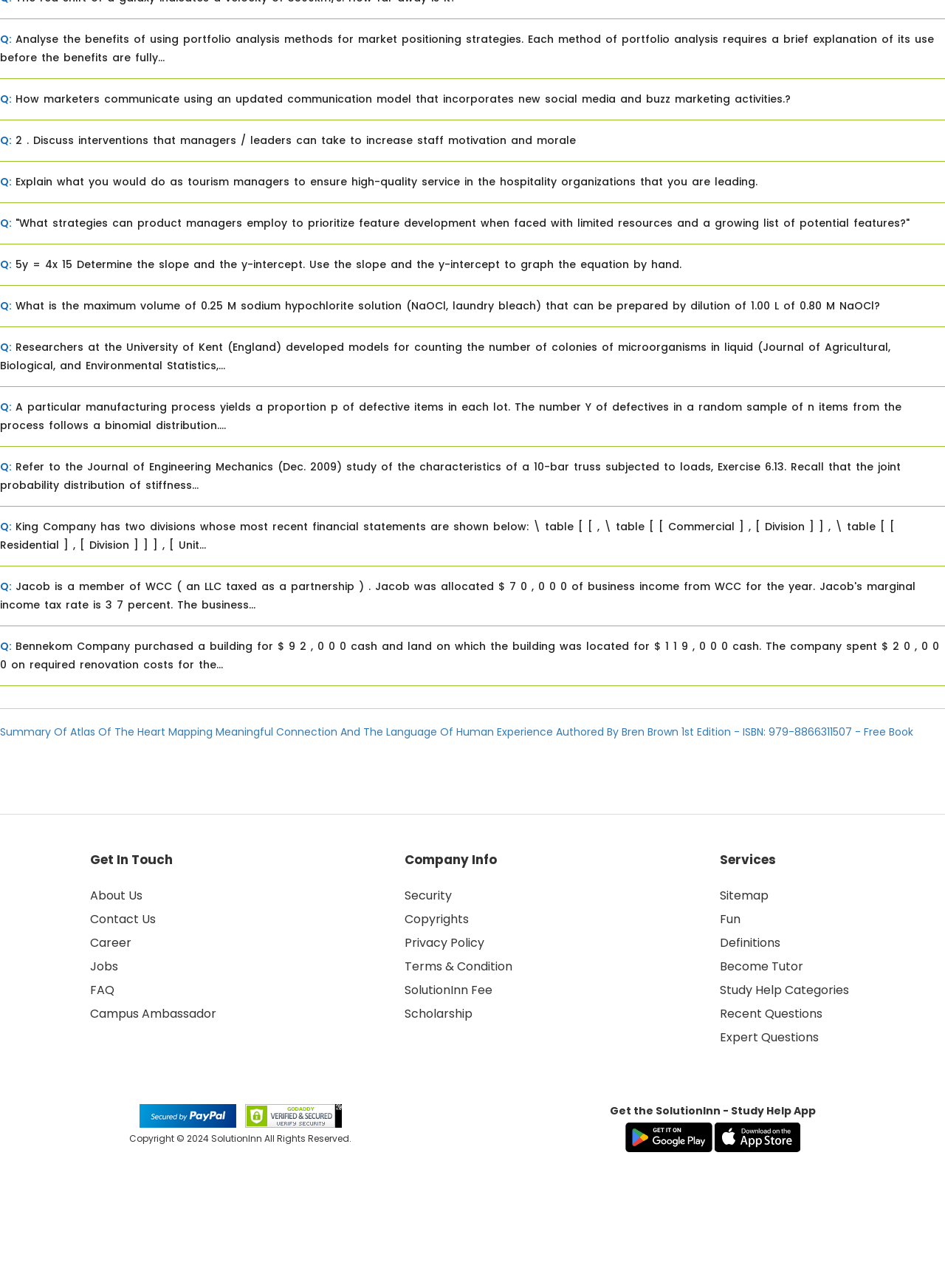What is the main purpose of this website?
Provide an in-depth and detailed explanation in response to the question.

The website appears to be a study help platform, providing resources and services for students. The presence of links to questions, study help categories, and expert questions suggests that the website is focused on assisting students with their academic needs.